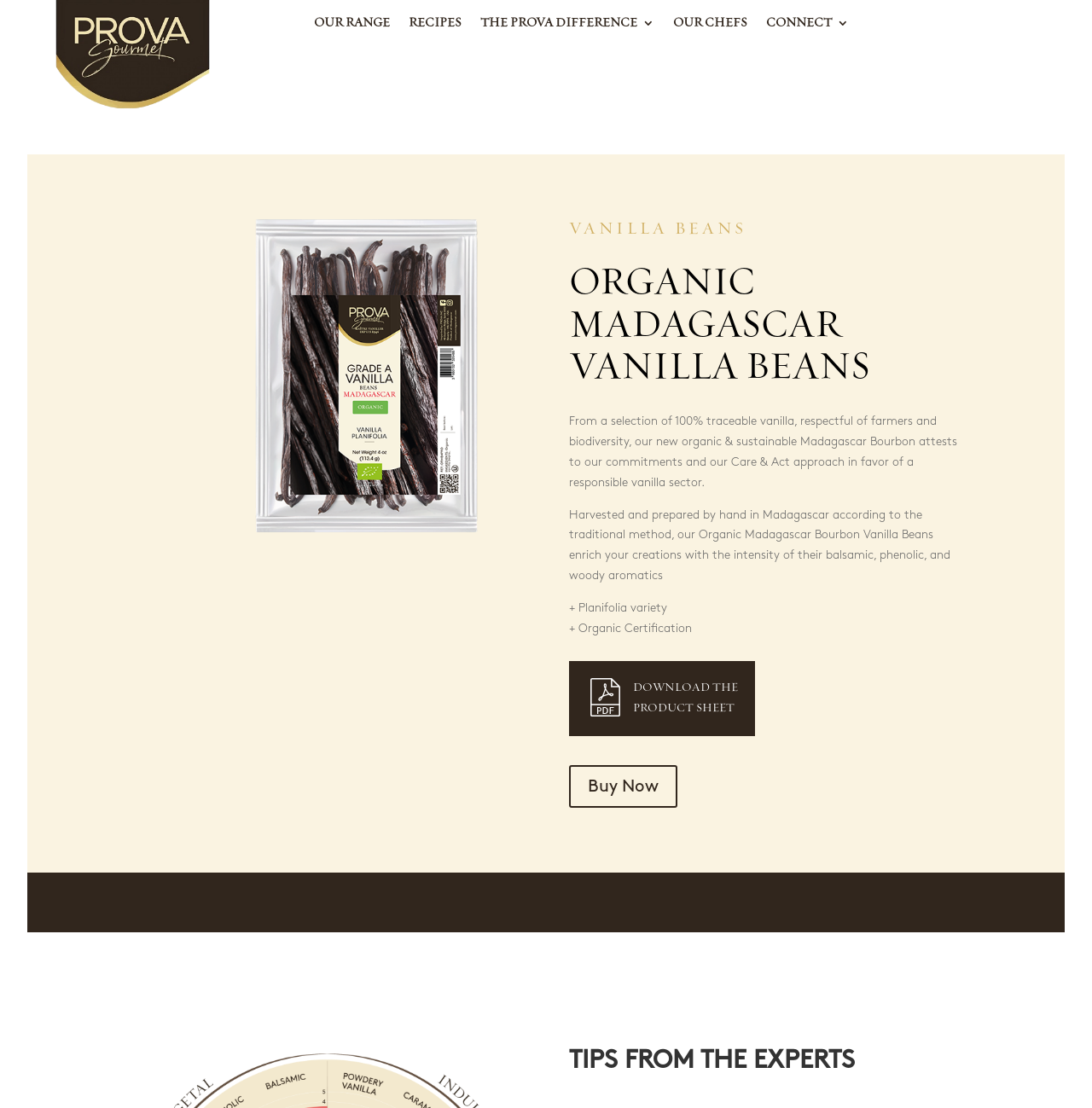Determine the bounding box for the HTML element described here: "Our Chefs". The coordinates should be given as [left, top, right, bottom] with each number being a float between 0 and 1.

[0.617, 0.015, 0.685, 0.032]